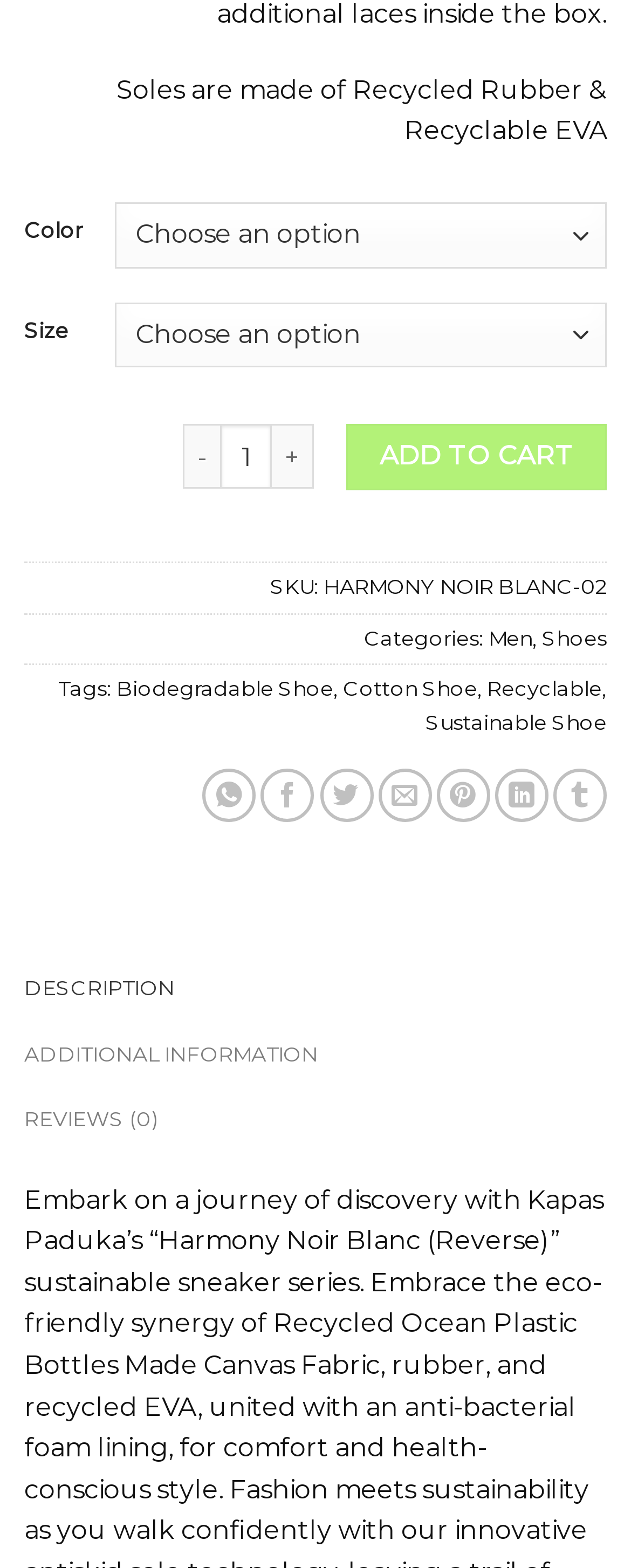What is the current product quantity?
Please provide a single word or phrase based on the screenshot.

1